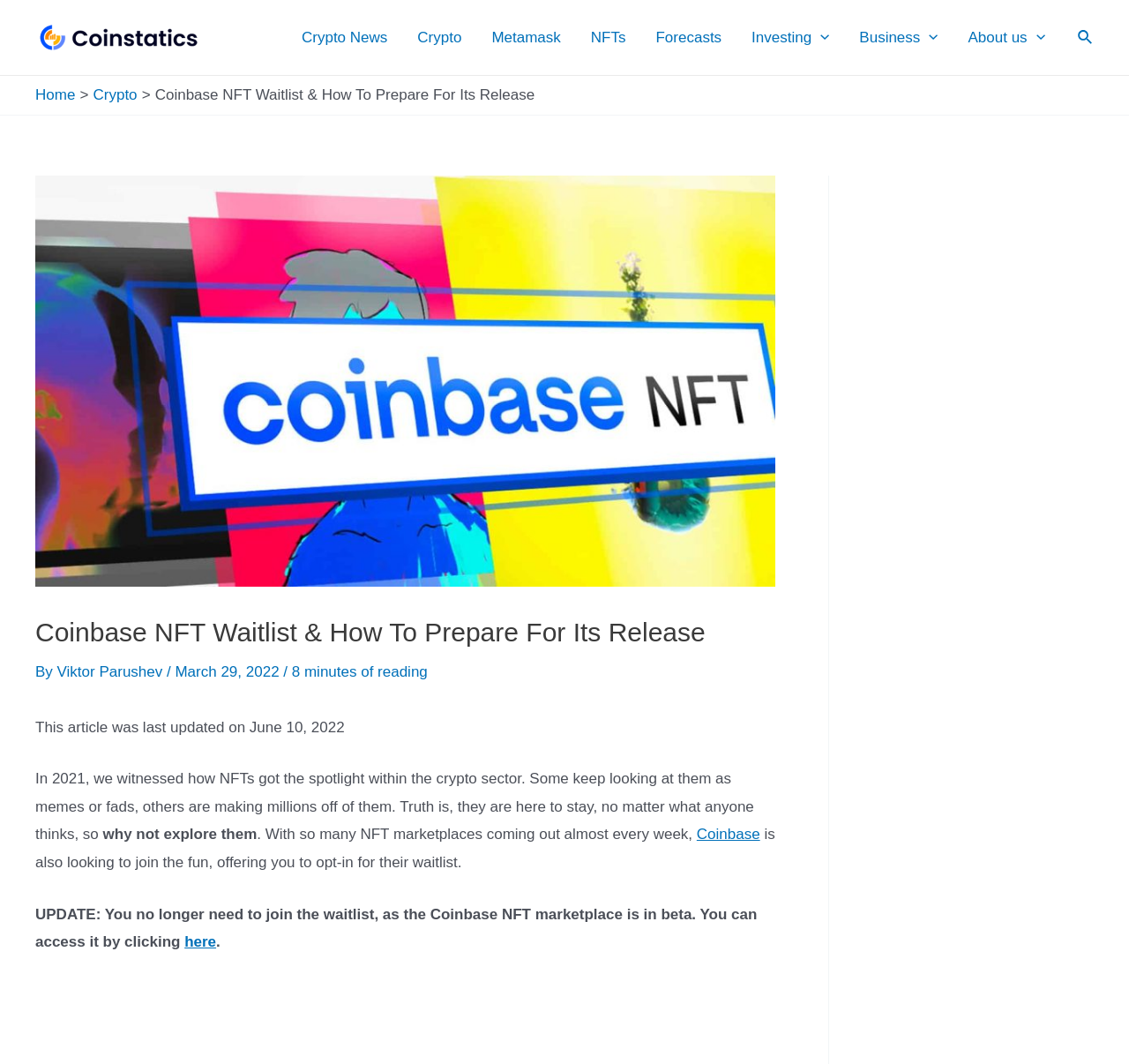Please provide the bounding box coordinates for the element that needs to be clicked to perform the following instruction: "Go to the Crypto News page". The coordinates should be given as four float numbers between 0 and 1, i.e., [left, top, right, bottom].

[0.254, 0.002, 0.356, 0.068]